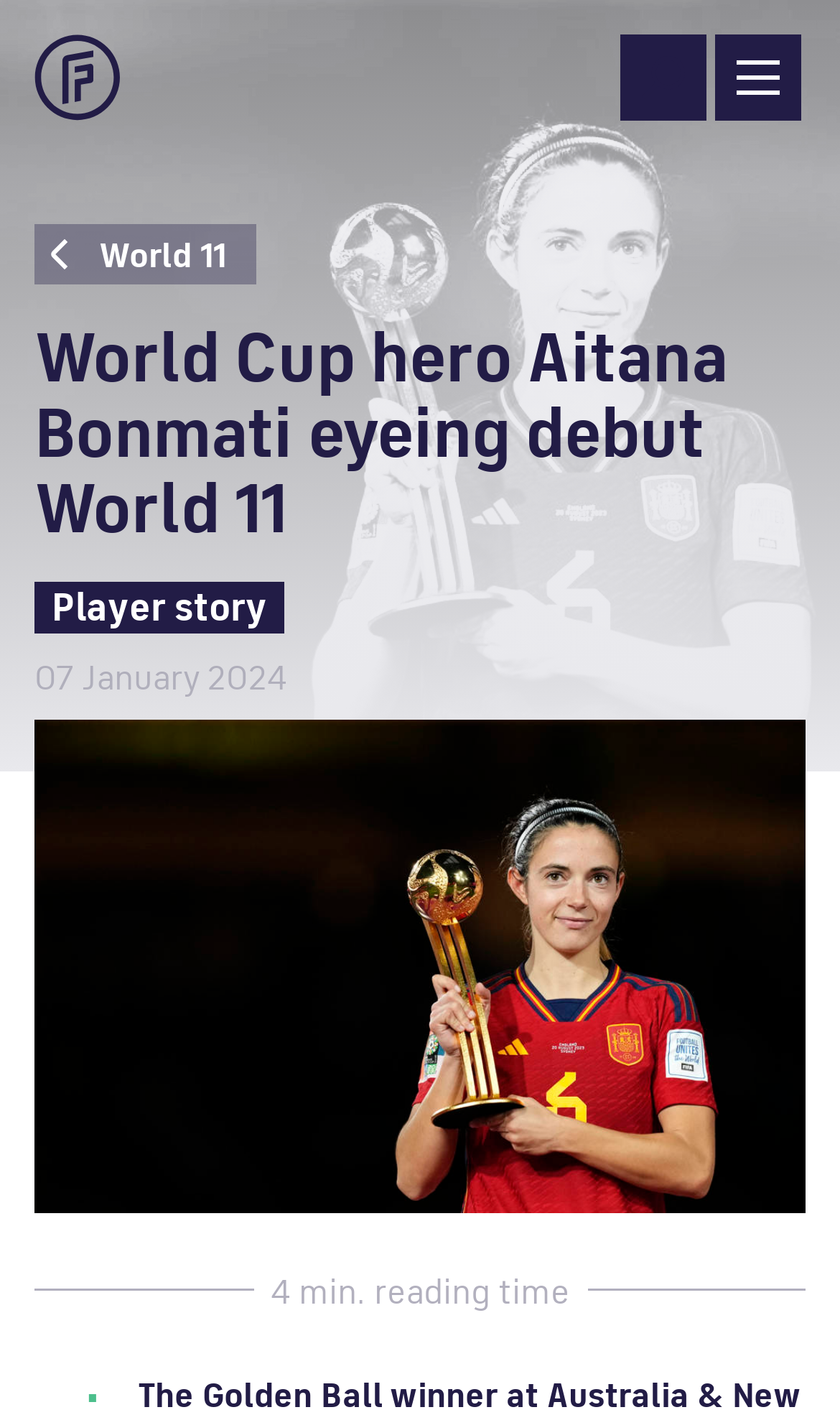Please identify the coordinates of the bounding box for the clickable region that will accomplish this instruction: "Read the article about Linda Sallstrom".

[0.062, 0.728, 0.626, 0.874]